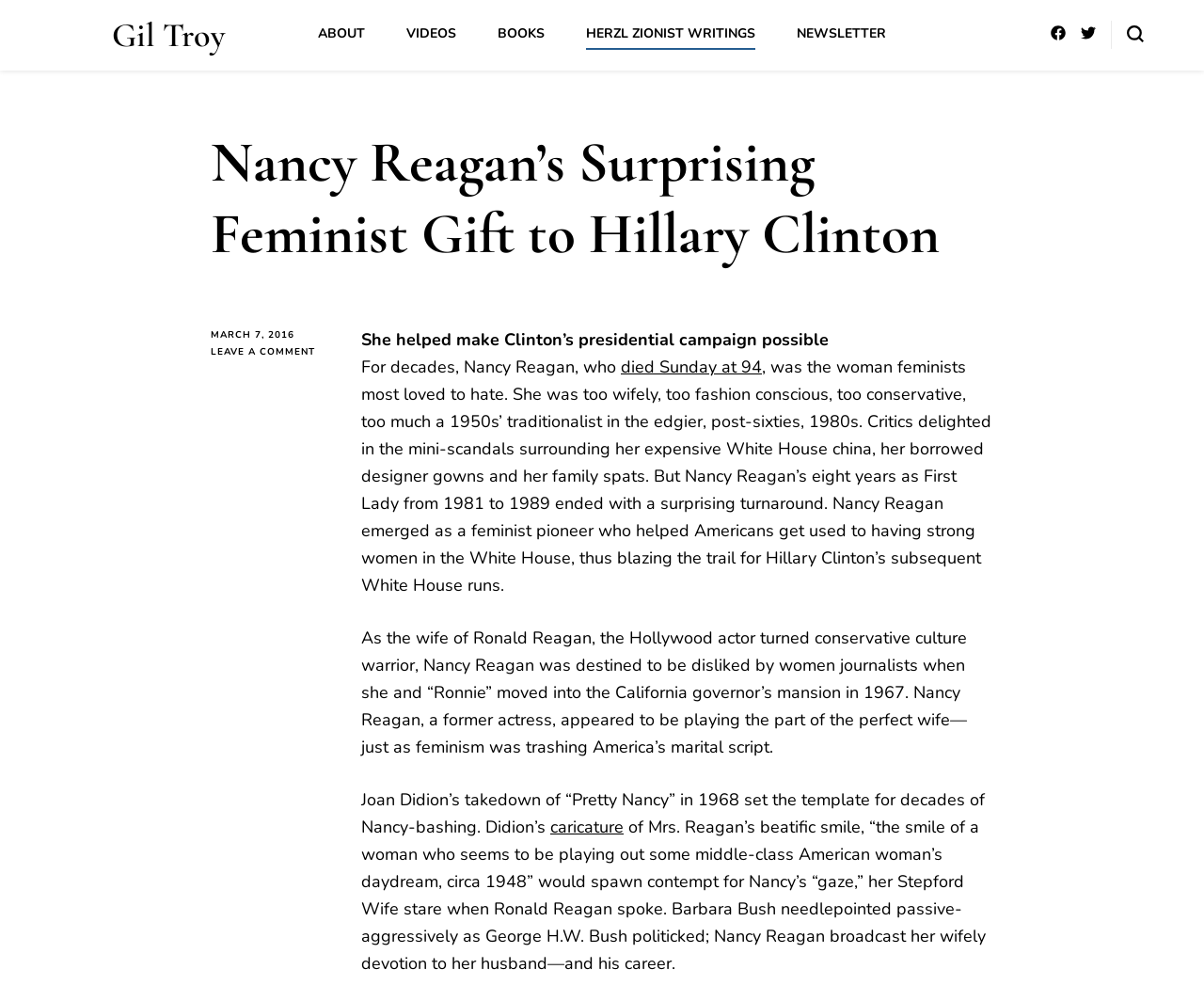Indicate the bounding box coordinates of the clickable region to achieve the following instruction: "Go to the ABOUT page."

[0.264, 0.025, 0.303, 0.043]